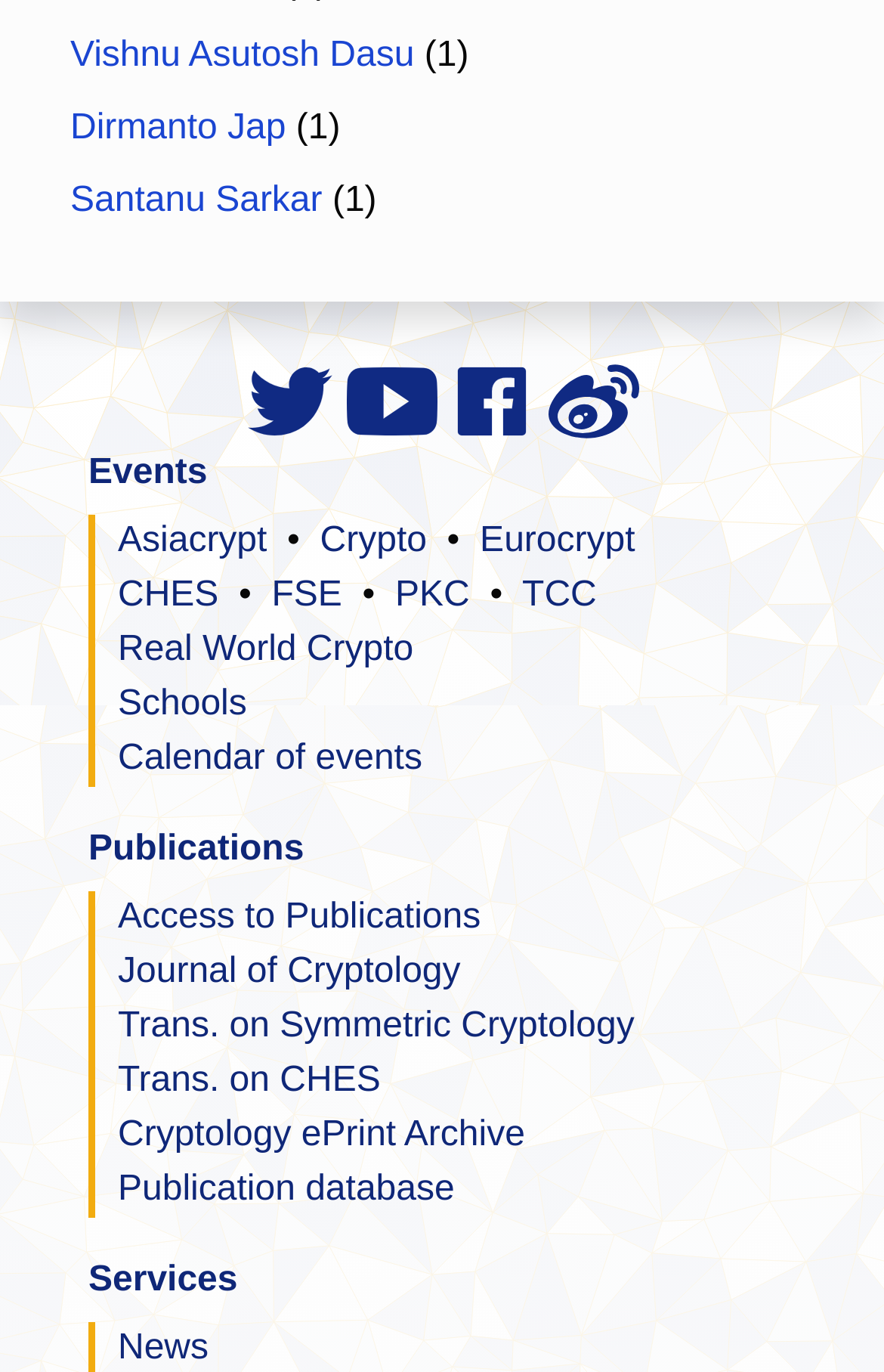Please determine the bounding box coordinates for the UI element described as: "Trans. on CHES".

[0.133, 0.773, 0.43, 0.801]